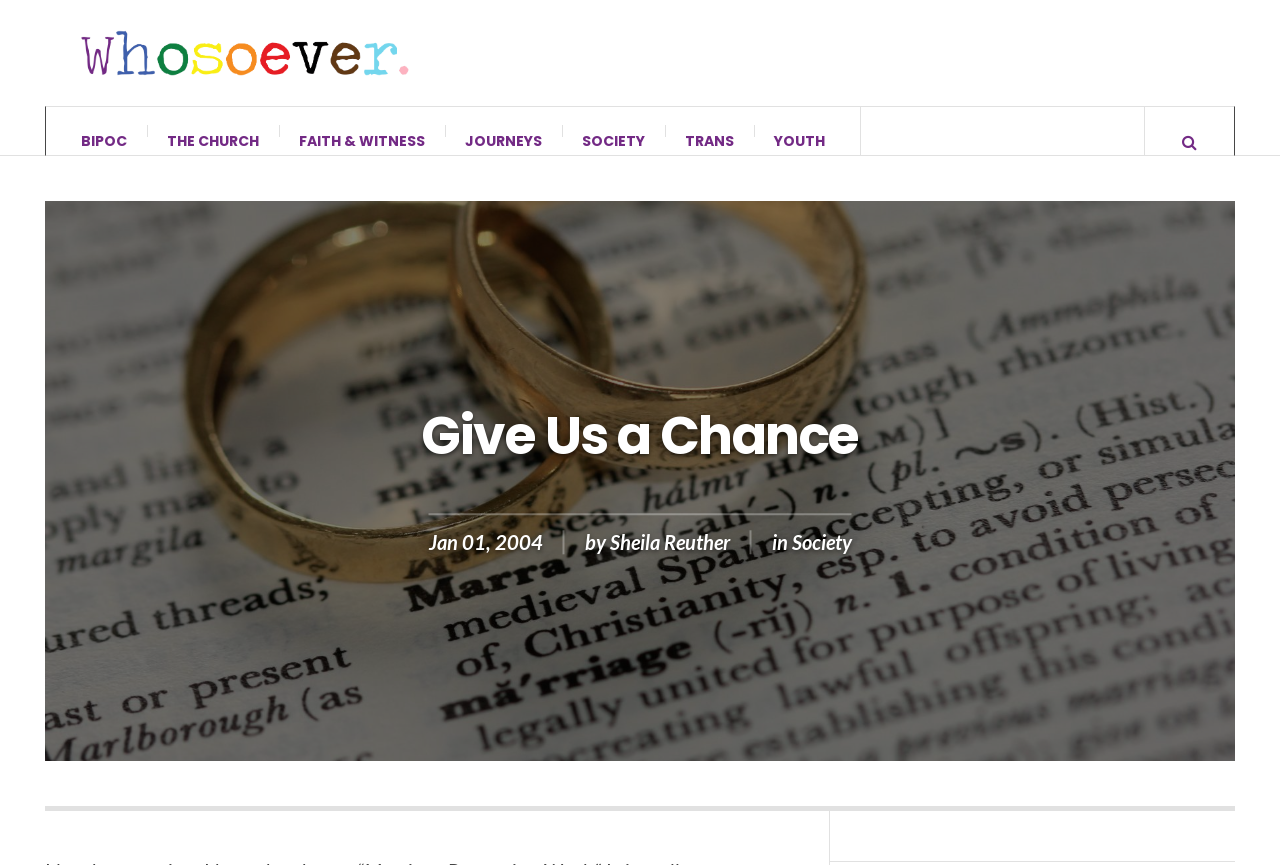Respond with a single word or phrase:
What is the category of the article?

Society